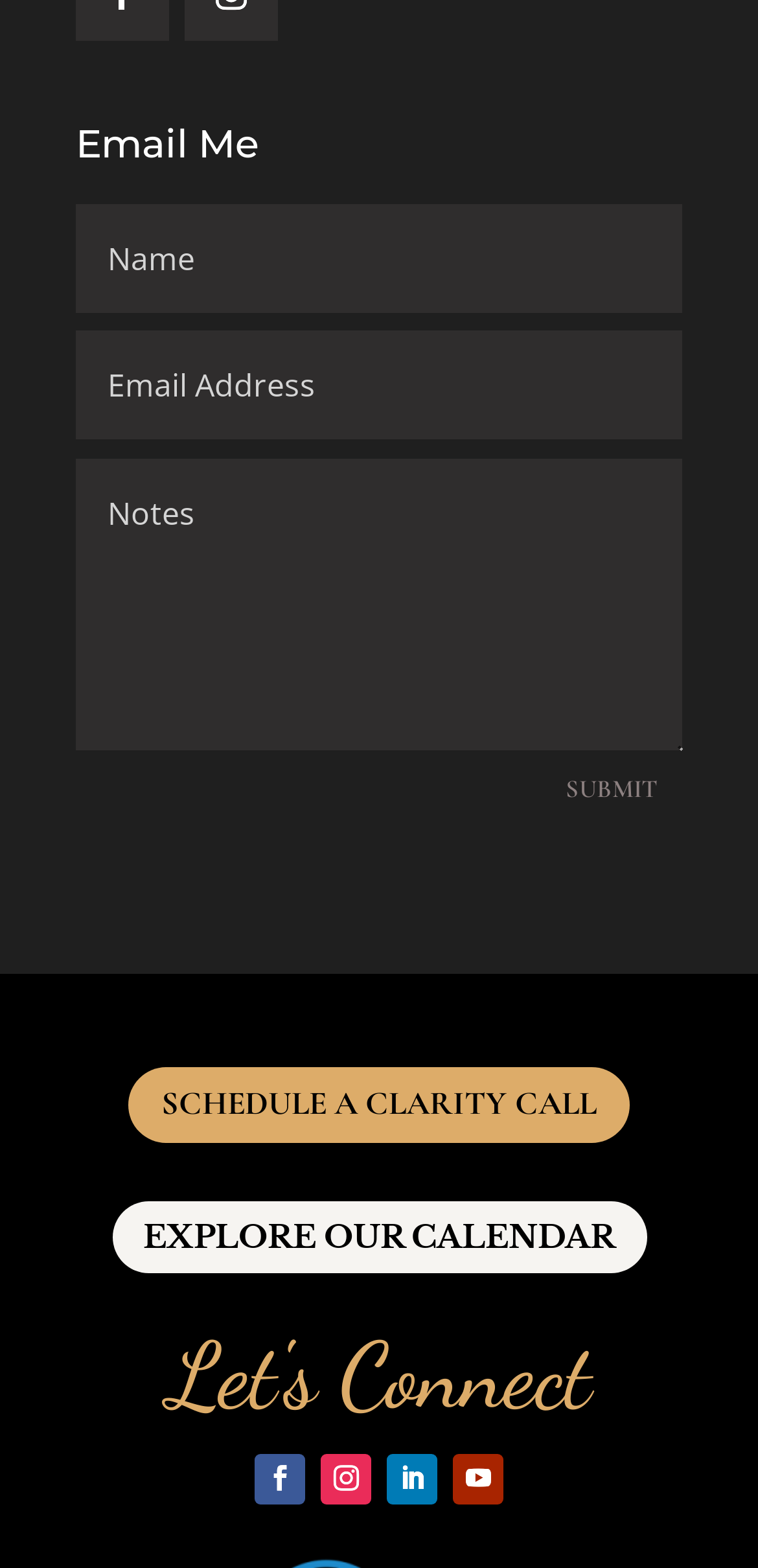Please identify the bounding box coordinates of the element I need to click to follow this instruction: "Enter email address".

[0.101, 0.13, 0.9, 0.199]